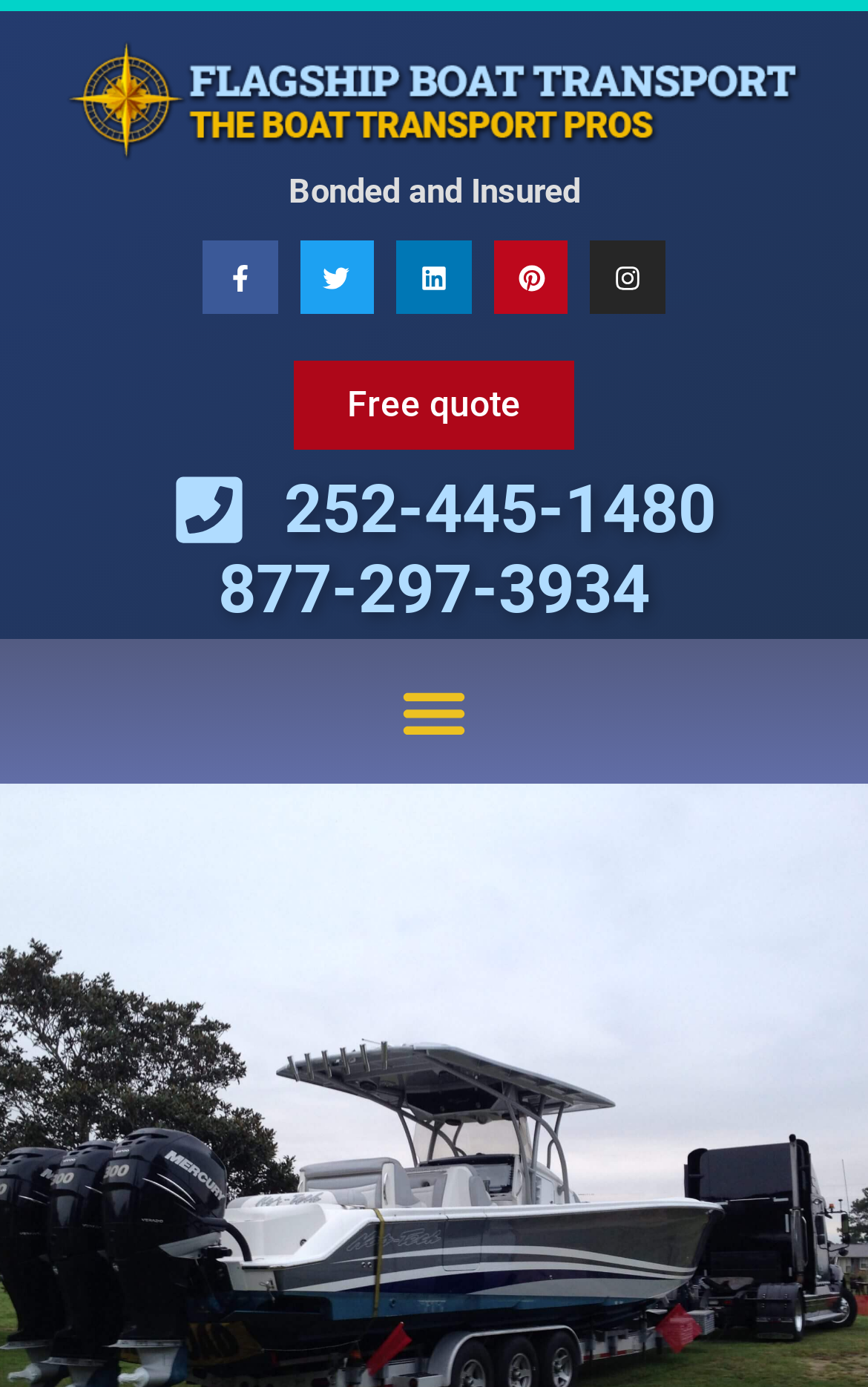What is the company's social media platform? Refer to the image and provide a one-word or short phrase answer.

Facebook, Twitter, Linkedin, Pinterest, Instagram